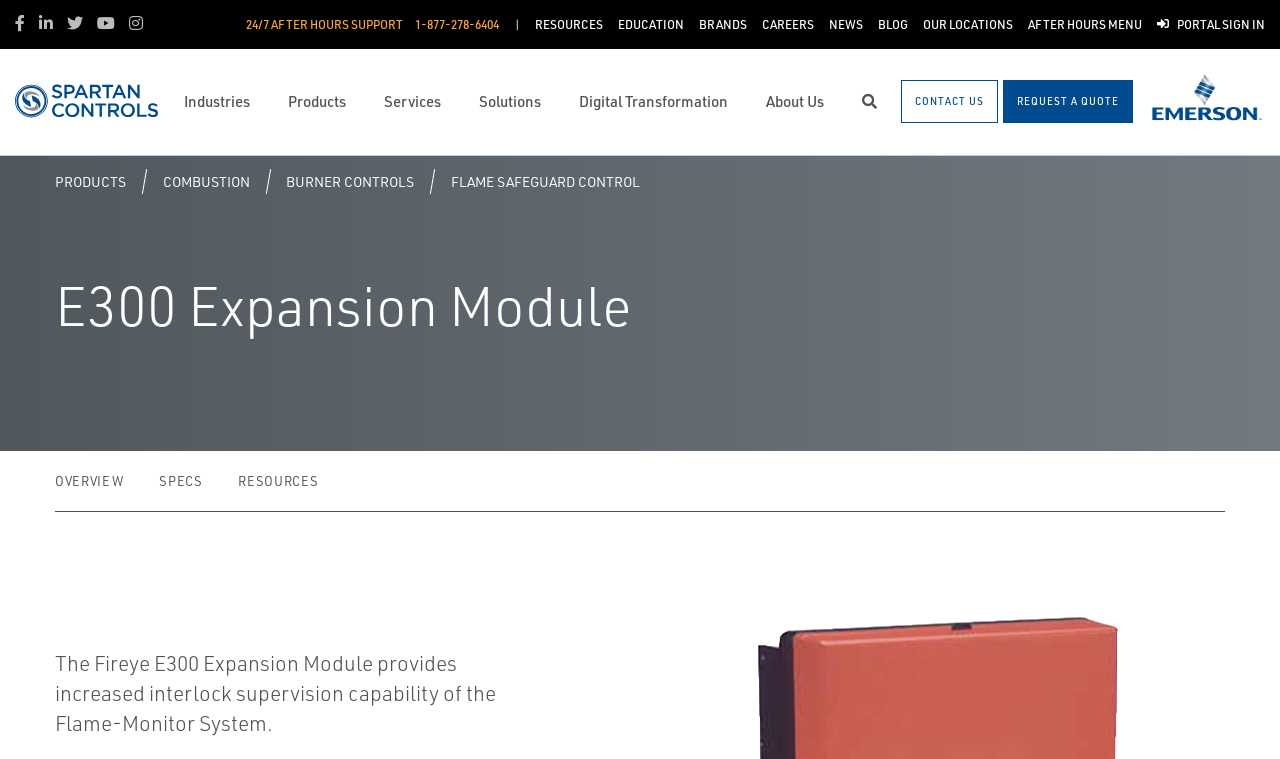Provide an in-depth caption for the contents of the webpage.

The webpage is about the E300 Expansion Module, a product related to flame safeguard control. At the top, there is a navigation bar with links to social media platforms, support, resources, education, brands, careers, news, blog, and locations. Below this, there is a main navigation bar with links to industries, products, services, solutions, digital transformation, and about us.

On the left side, there is a menu with links to various industries, including building technology, food and beverage, water and wastewater, and cross-industry solutions. There are also links to combustion, measurement instrumentation, operations and business management, educational services, plant optimization services, engine and compression services, and more.

In the main content area, there is a table with two rows. The first row contains a breadcrumb navigation with links to products, combustion, burner controls, and flame safeguard control. The second row contains a heading that reads "E300 Expansion Module" and a brief description of the product, which provides increased interlock supervision capability of the Flame-Monitor System.

Below this, there are three links to overview, specs, and resources related to the E300 Expansion Module. At the very bottom, there is a static text that repeats the product description. There are also two images on the page, one for Spartan Controls and one for Emerson, which are likely logos or brand icons.